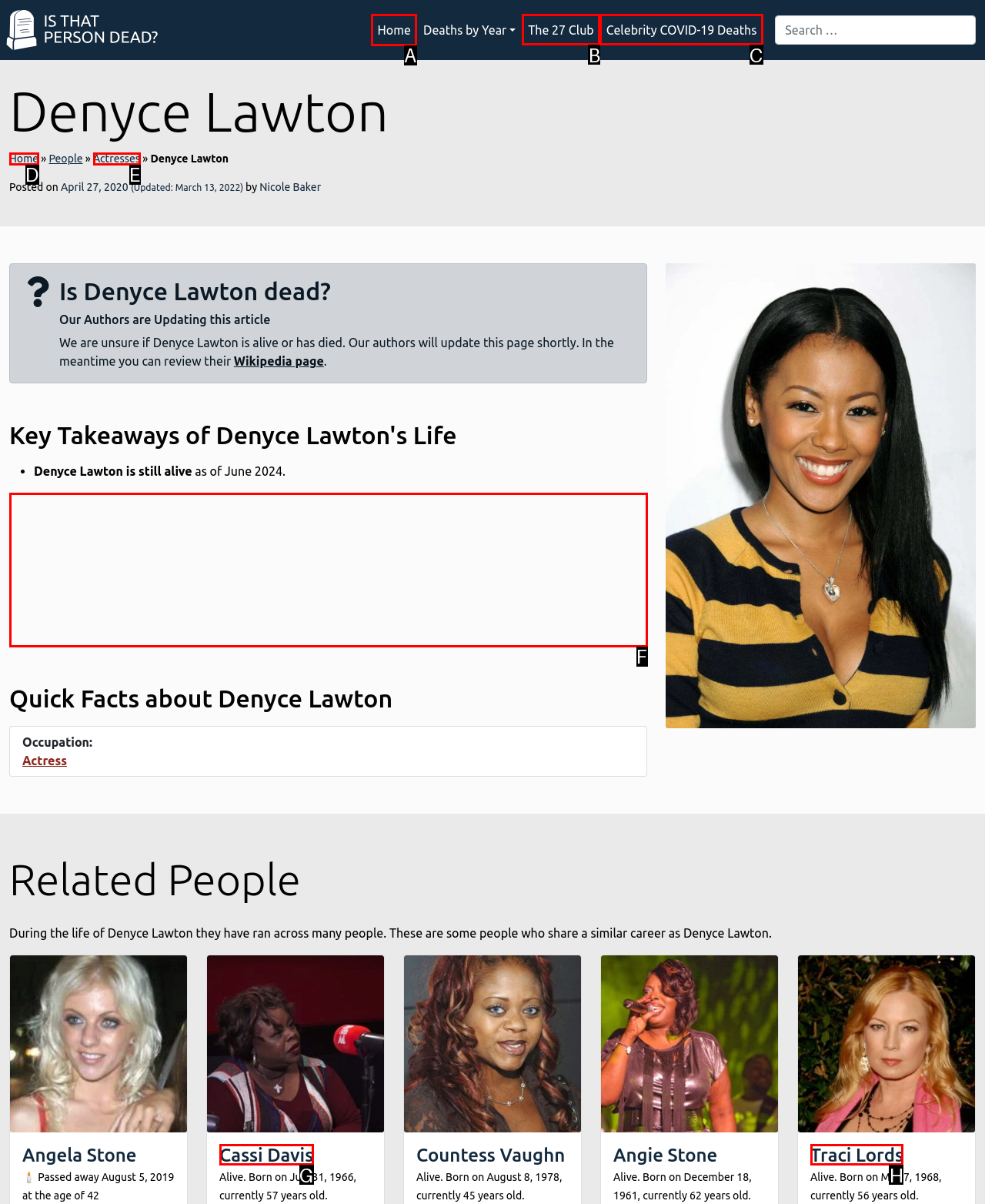Select the letter of the UI element you need to click on to fulfill this task: Go to Home page. Write down the letter only.

A